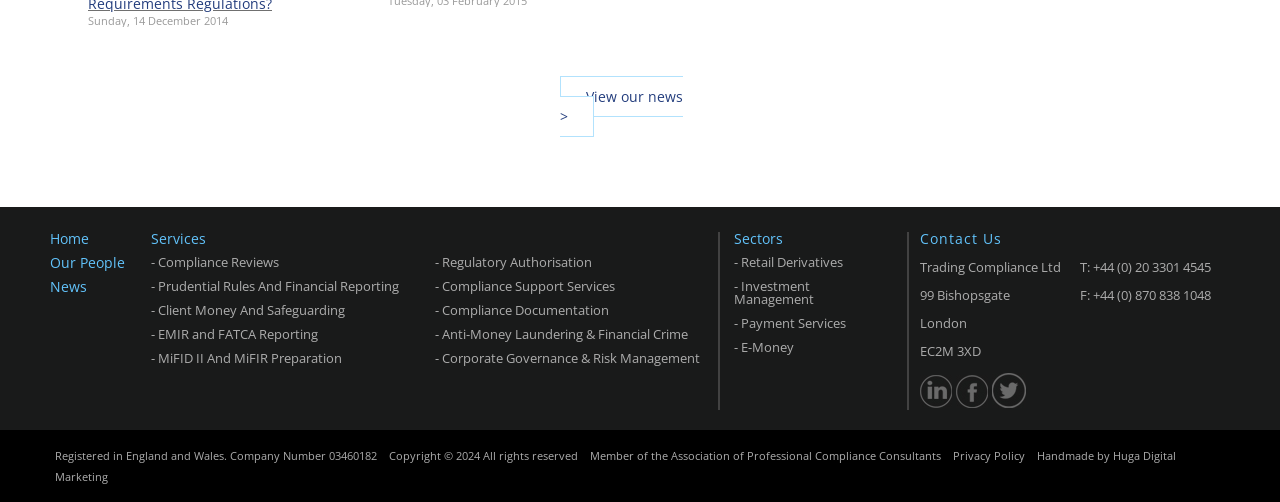Indicate the bounding box coordinates of the clickable region to achieve the following instruction: "View Privacy Policy."

[0.745, 0.892, 0.801, 0.922]